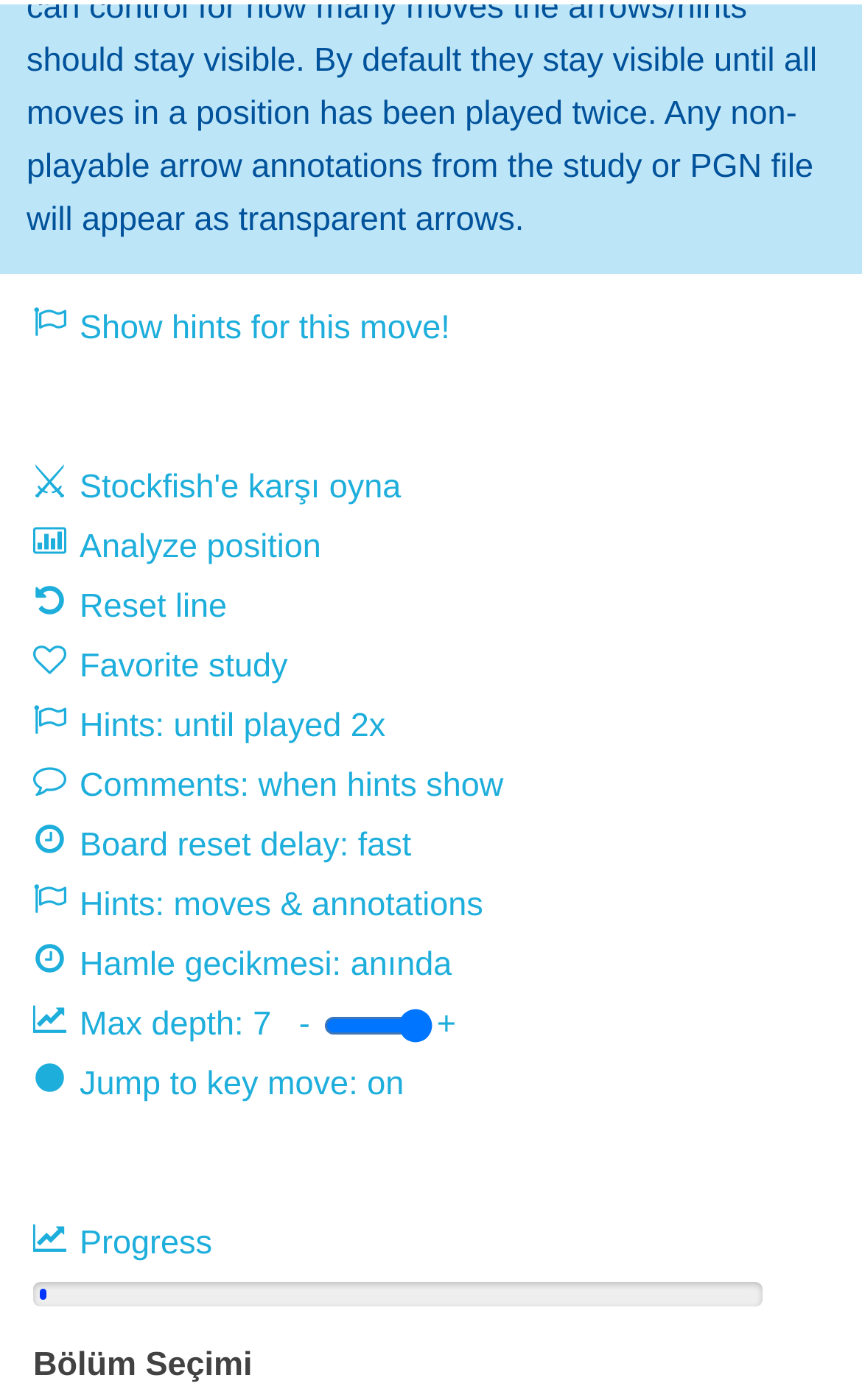Please pinpoint the bounding box coordinates for the region I should click to adhere to this instruction: "Click the 'Jump to key move: on' link".

[0.038, 0.761, 0.469, 0.788]